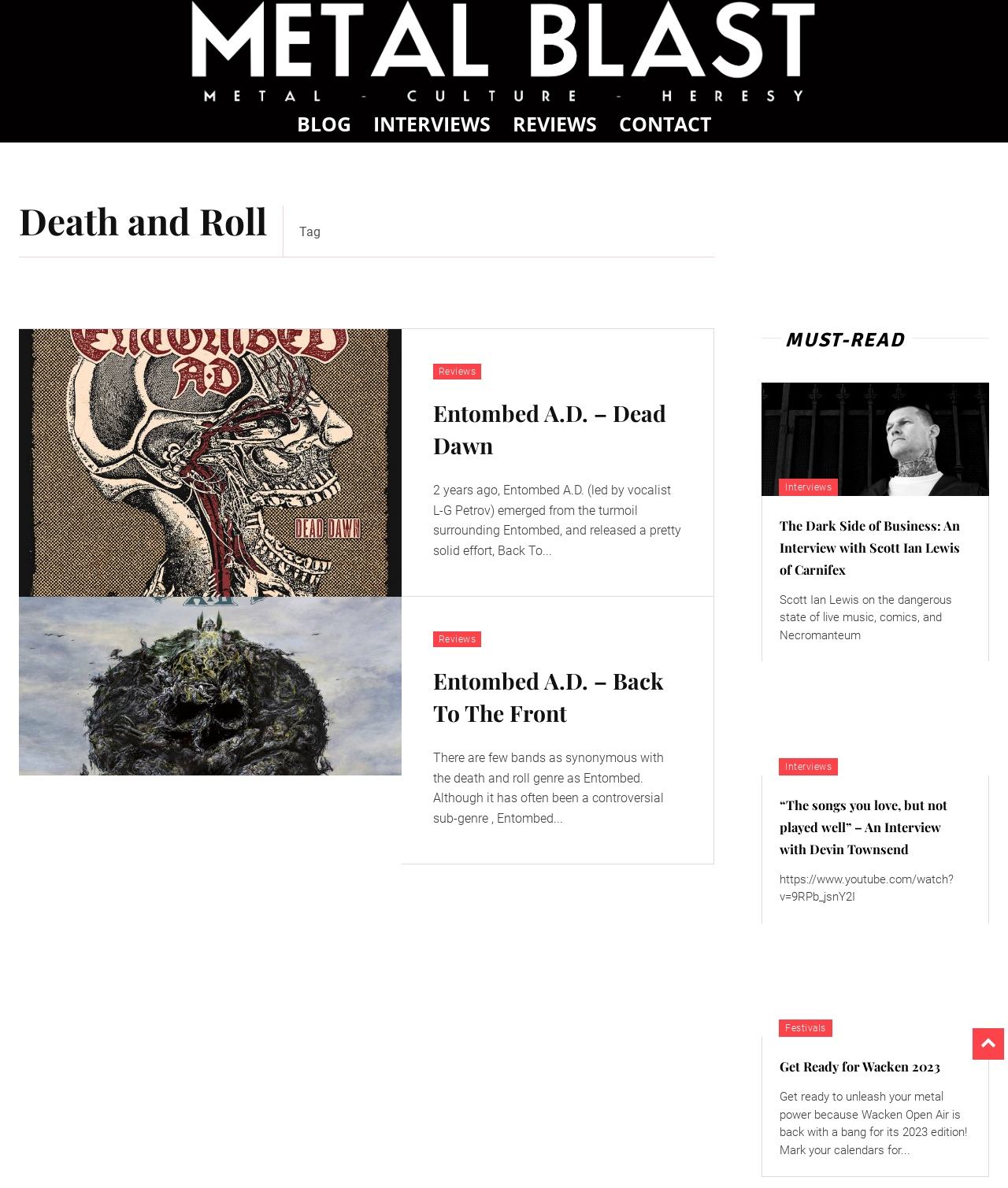Determine the bounding box coordinates of the section to be clicked to follow the instruction: "Click the logo". The coordinates should be given as four float numbers between 0 and 1, formatted as [left, top, right, bottom].

[0.083, 0.0, 0.917, 0.088]